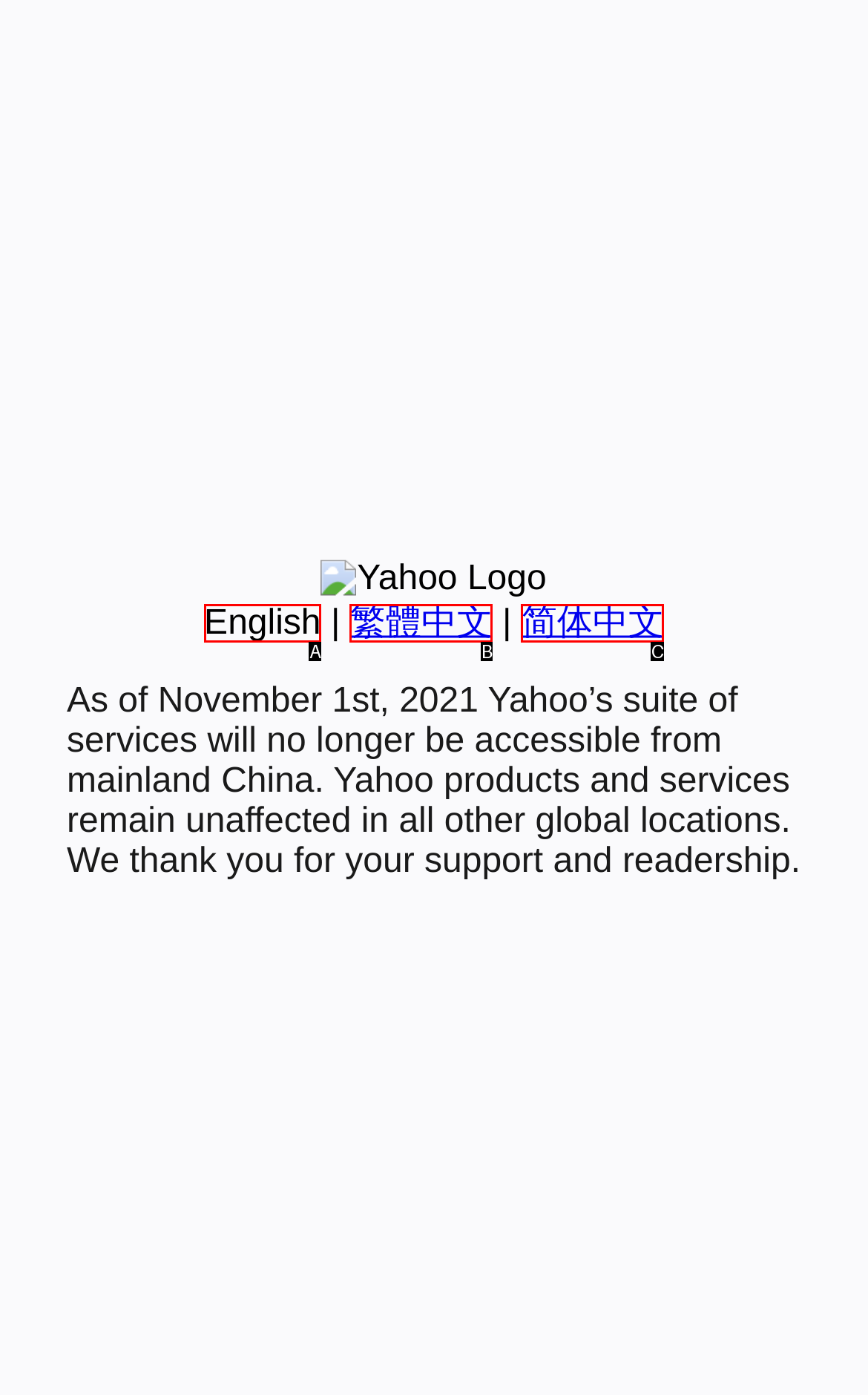Select the letter that aligns with the description: 简体中文. Answer with the letter of the selected option directly.

C